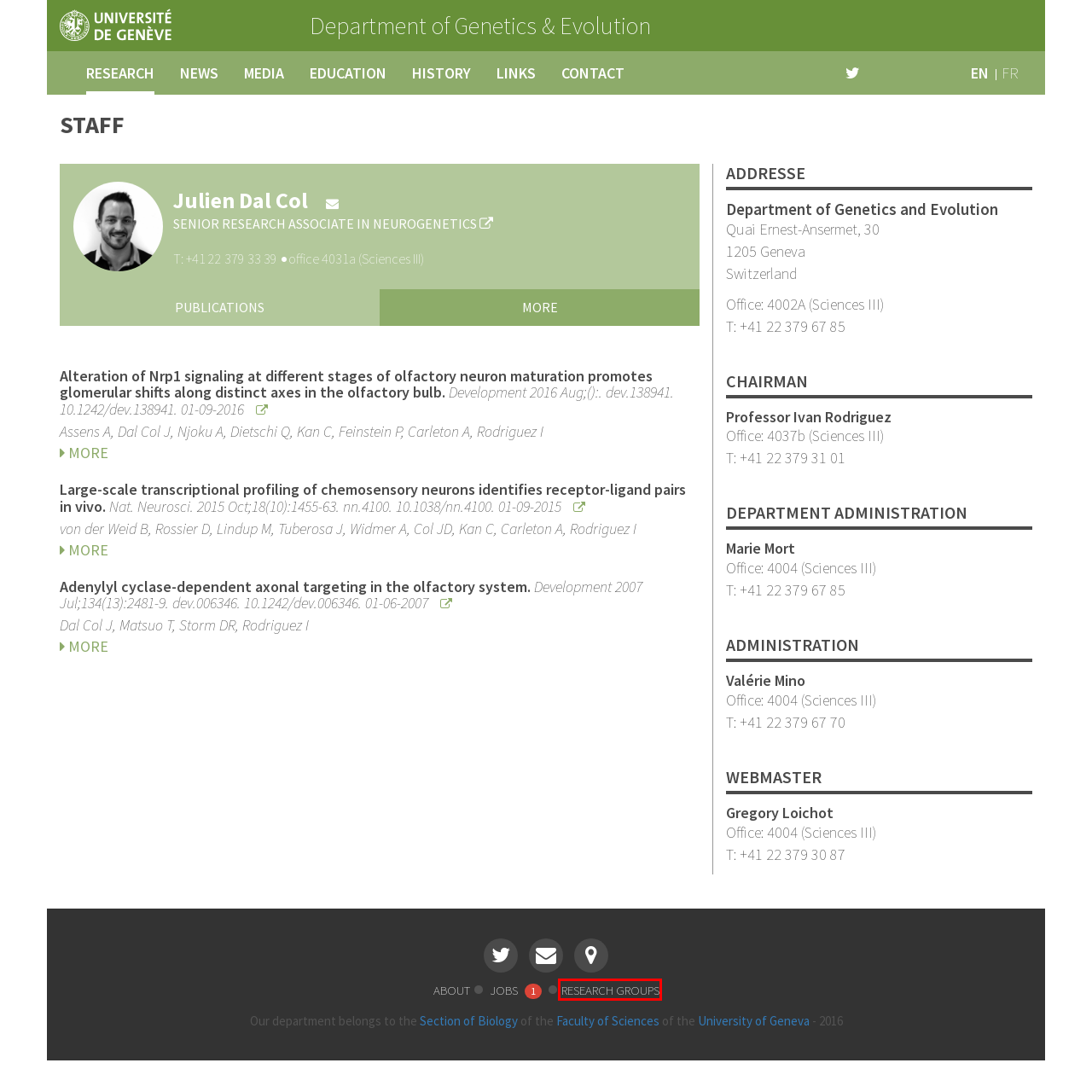You are looking at a webpage screenshot with a red bounding box around an element. Pick the description that best matches the new webpage after interacting with the element in the red bounding box. The possible descriptions are:
A. A la une - Section de biologie - UNIGE
B. Valérie Mino - Department of Genetics & Evolution - University of Geneva
C. History - Department of Genetics & Evolution - University of Geneva
D. Université de Genève - Université de Genève
E. Marie Mort - Department of Genetics & Evolution - University of Geneva
F. Contact - Department of Genetics & Evolution - University of Geneva
G. Links - Department of Genetics & Evolution - University of Geneva
H. Research Groups - Department of Genetics & Evolution - University of Geneva

H